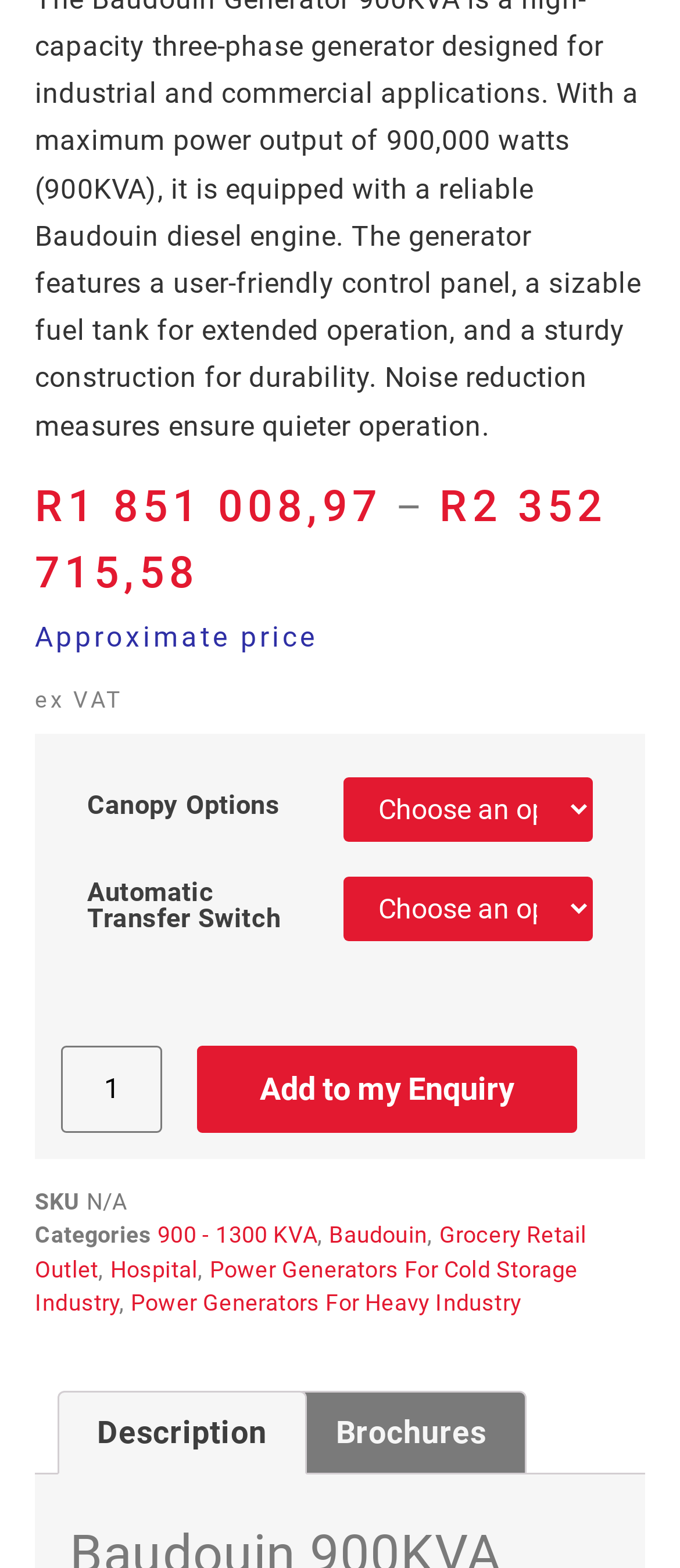Identify the bounding box coordinates for the UI element described by the following text: "900 - 1300 KVA". Provide the coordinates as four float numbers between 0 and 1, in the format [left, top, right, bottom].

[0.232, 0.779, 0.467, 0.796]